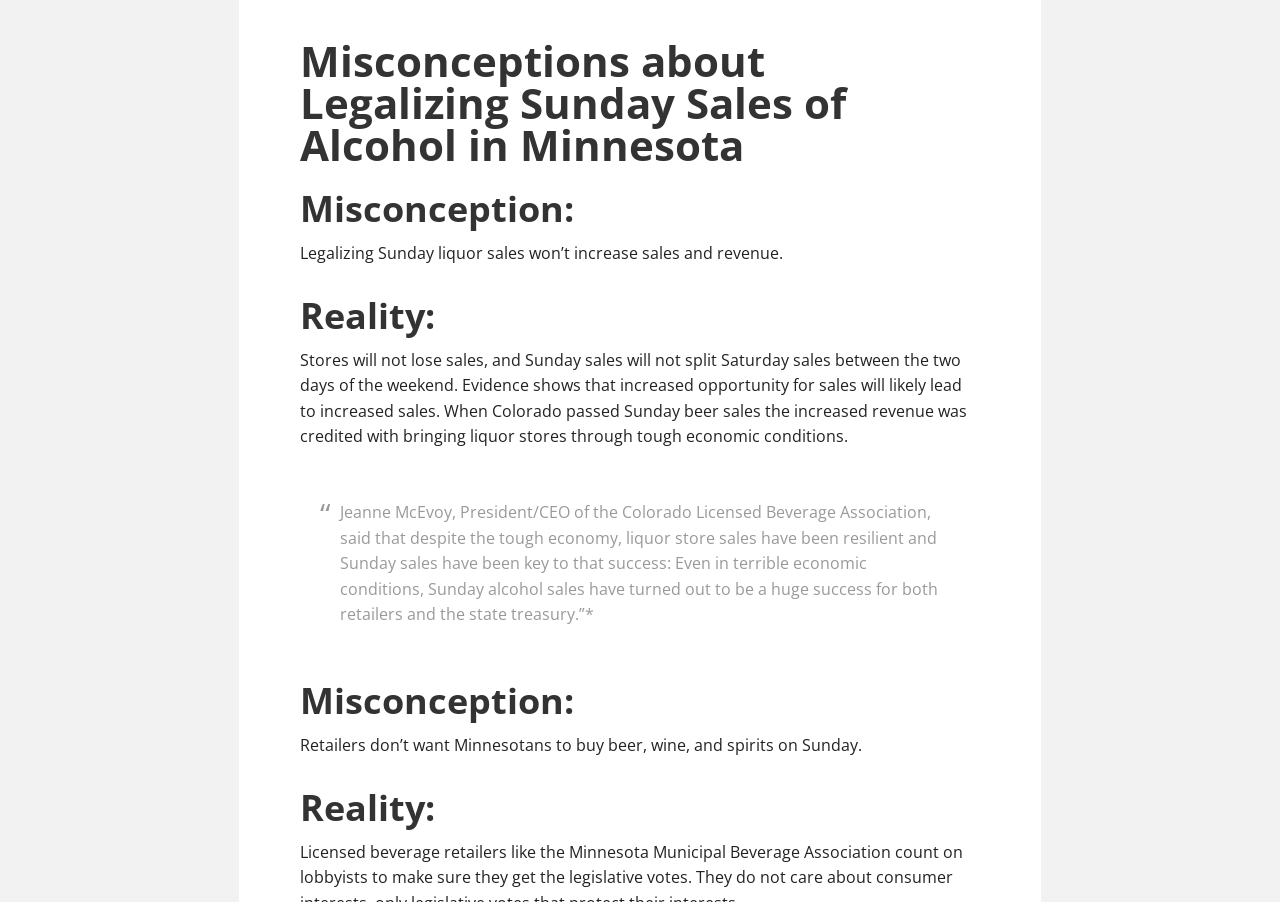Using a single word or phrase, answer the following question: 
What is the purpose of the webpage?

To debunk misconceptions about legalizing Sunday sales of alcohol in Minnesota